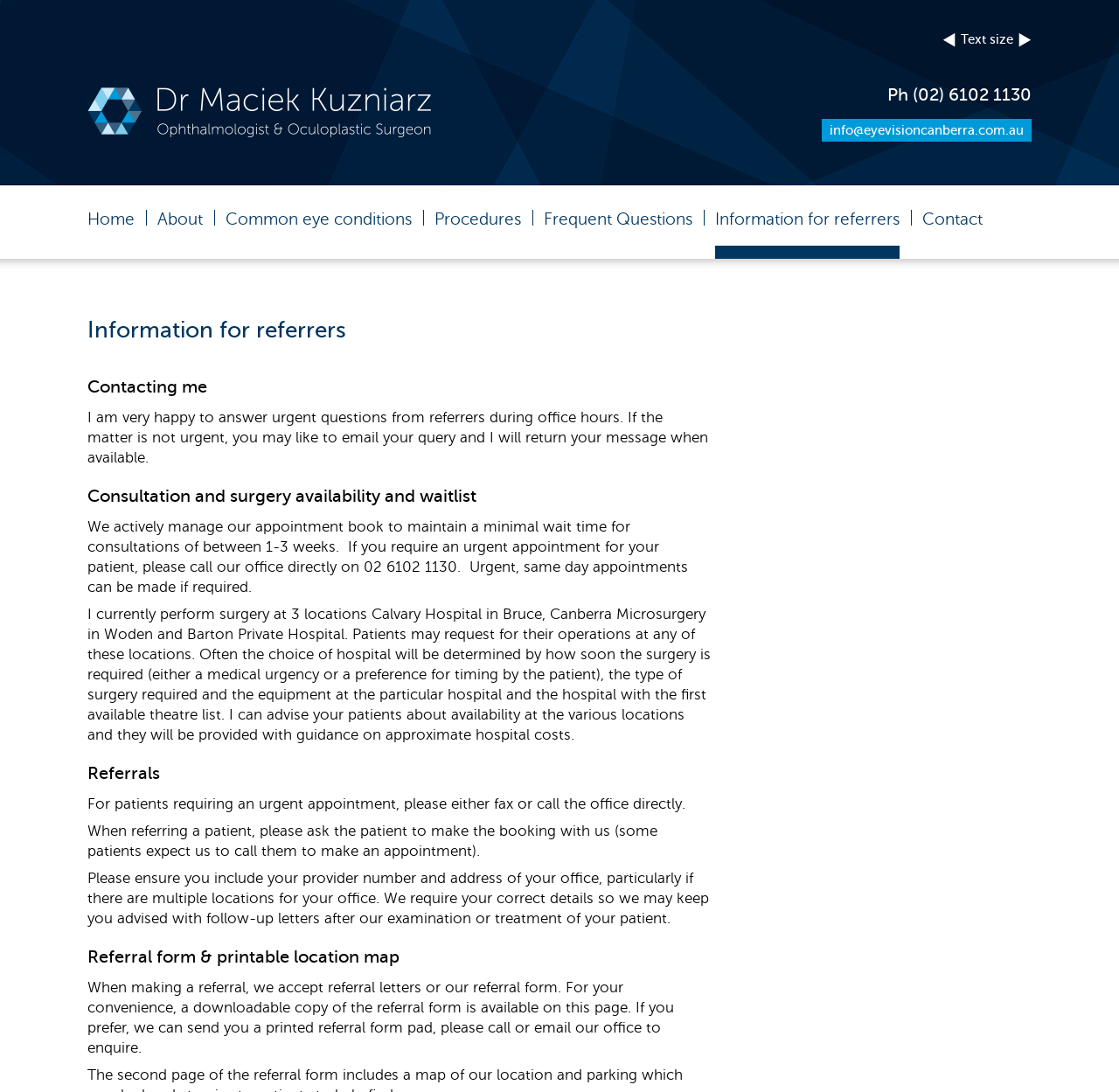Locate the bounding box coordinates of the region to be clicked to comply with the following instruction: "View 'About' page". The coordinates must be four float numbers between 0 and 1, in the form [left, top, right, bottom].

[0.141, 0.17, 0.181, 0.237]